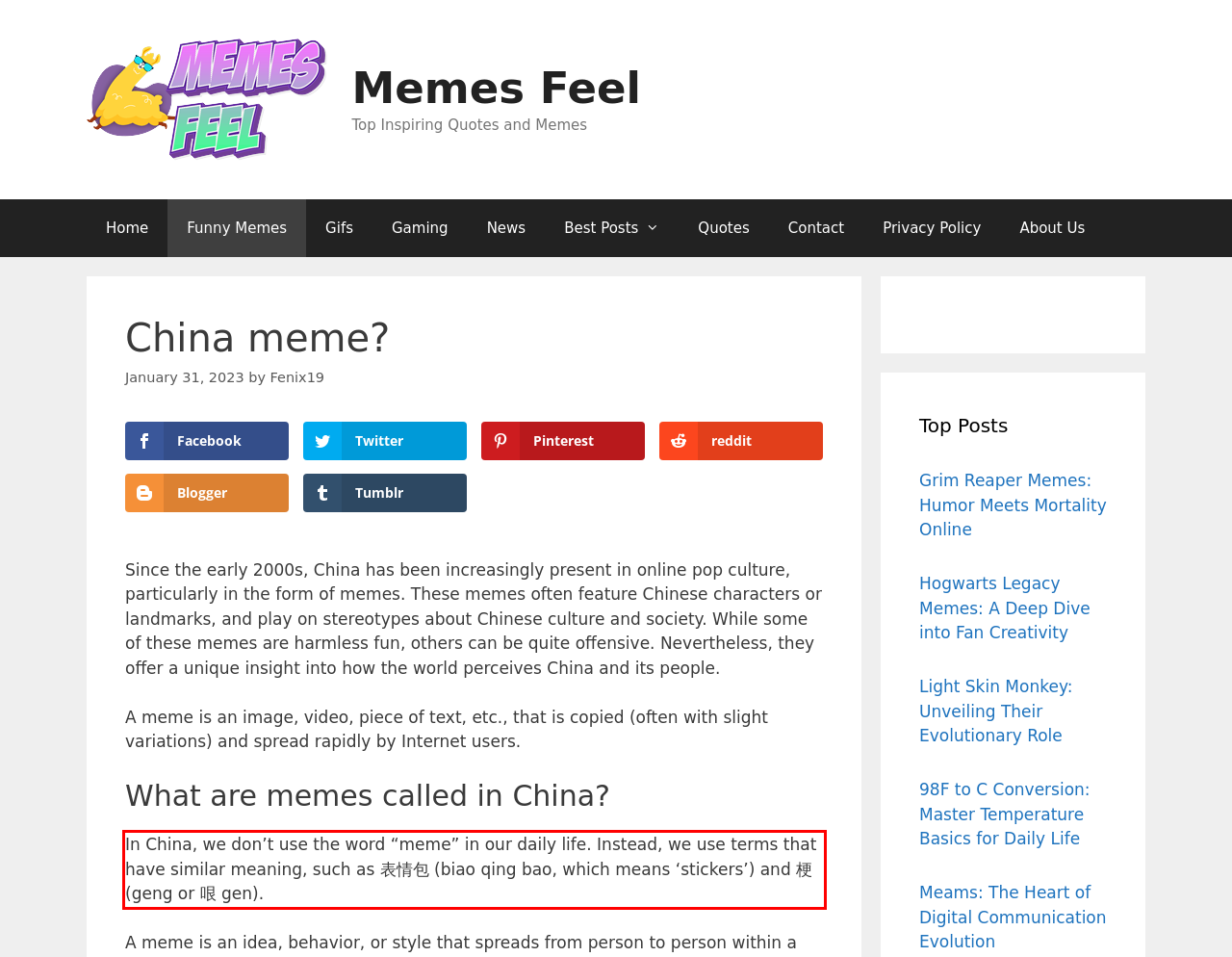Review the webpage screenshot provided, and perform OCR to extract the text from the red bounding box.

In China, we don’t use the word “meme” in our daily life. Instead, we use terms that have similar meaning, such as 表情包 (biao qing bao, which means ‘stickers’) and 梗 (geng or 哏 gen).